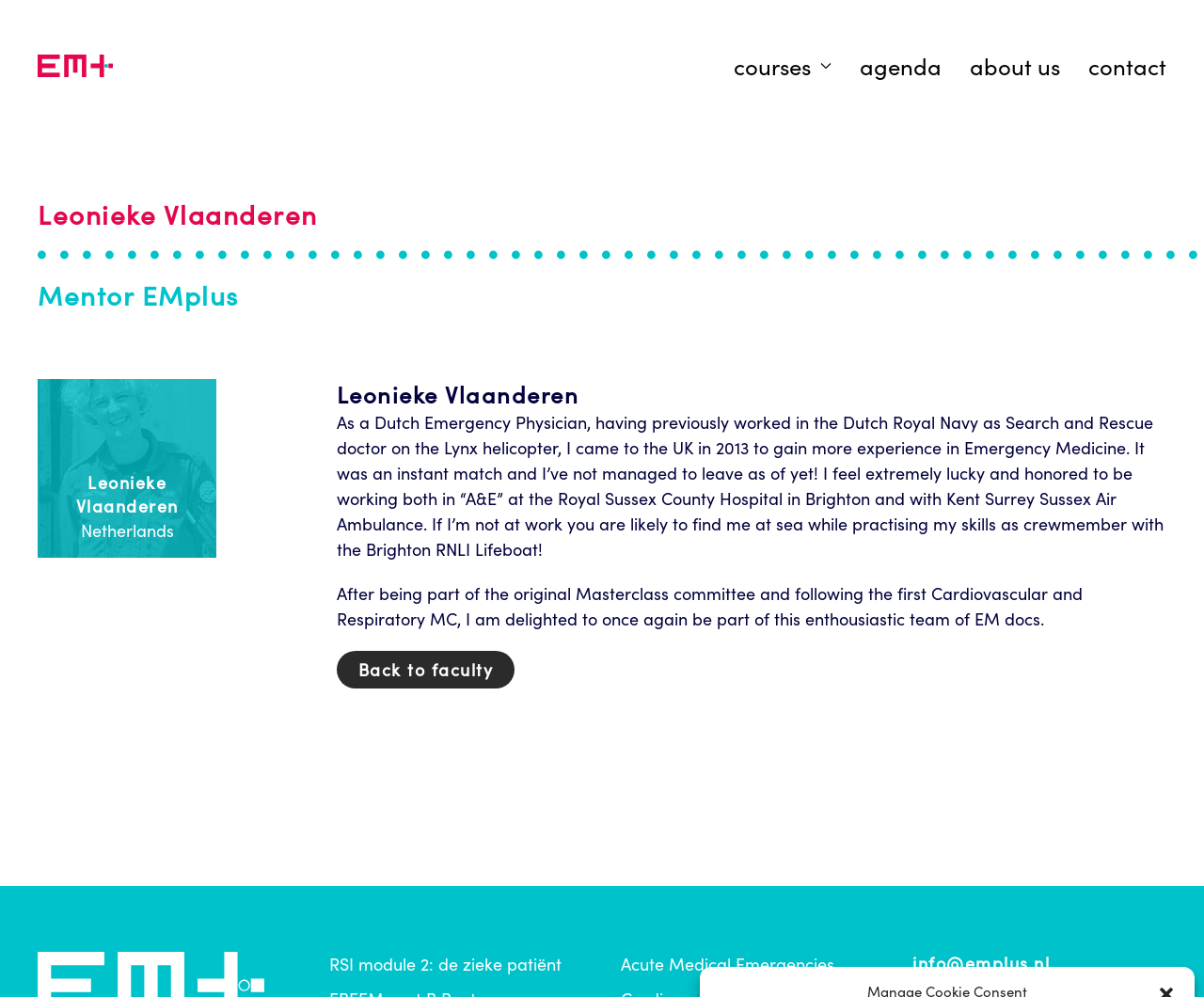Given the description: "About Us", determine the bounding box coordinates of the UI element. The coordinates should be formatted as four float numbers between 0 and 1, [left, top, right, bottom].

[0.805, 0.014, 0.88, 0.118]